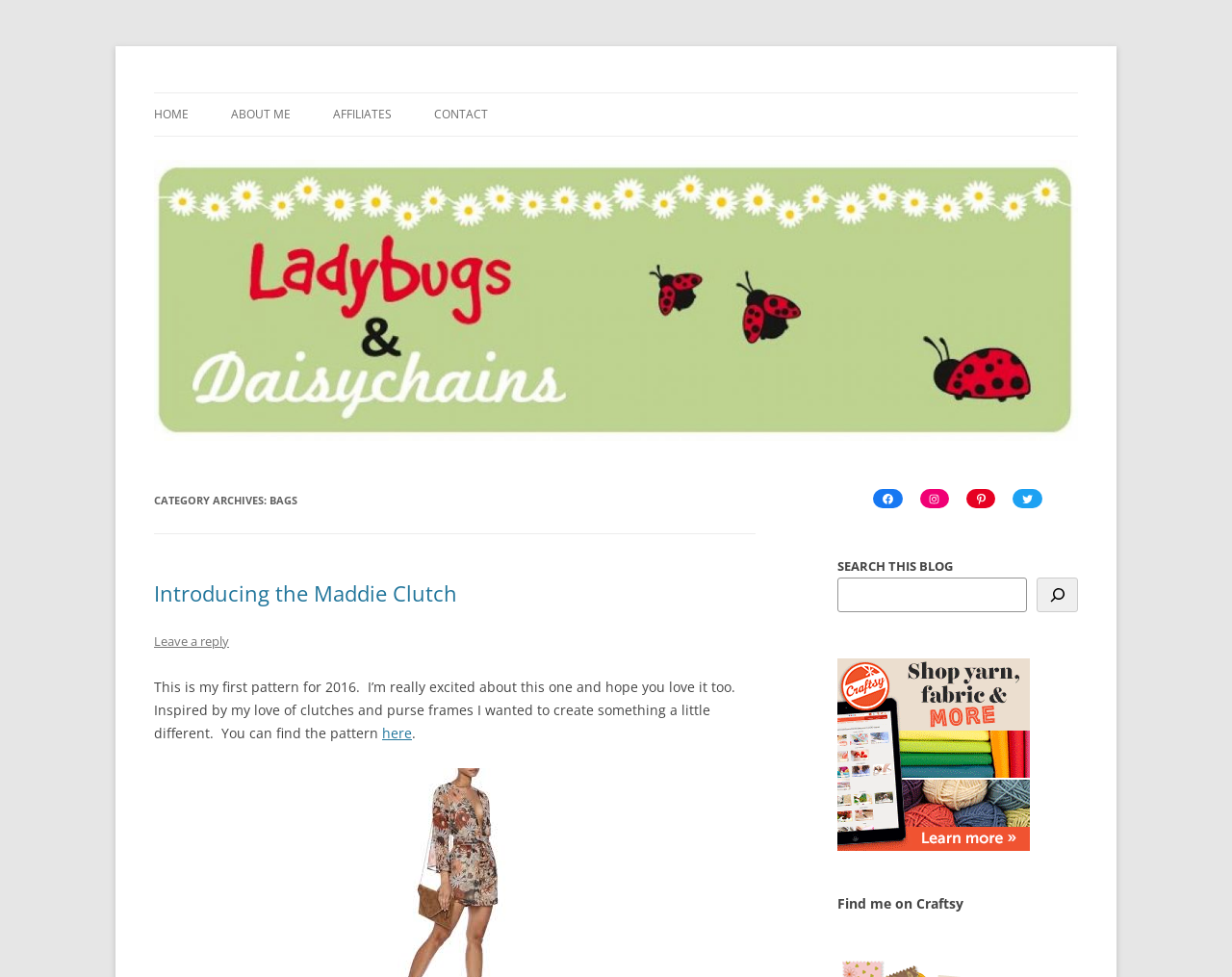Give a short answer to this question using one word or a phrase:
How many social media links are there?

4